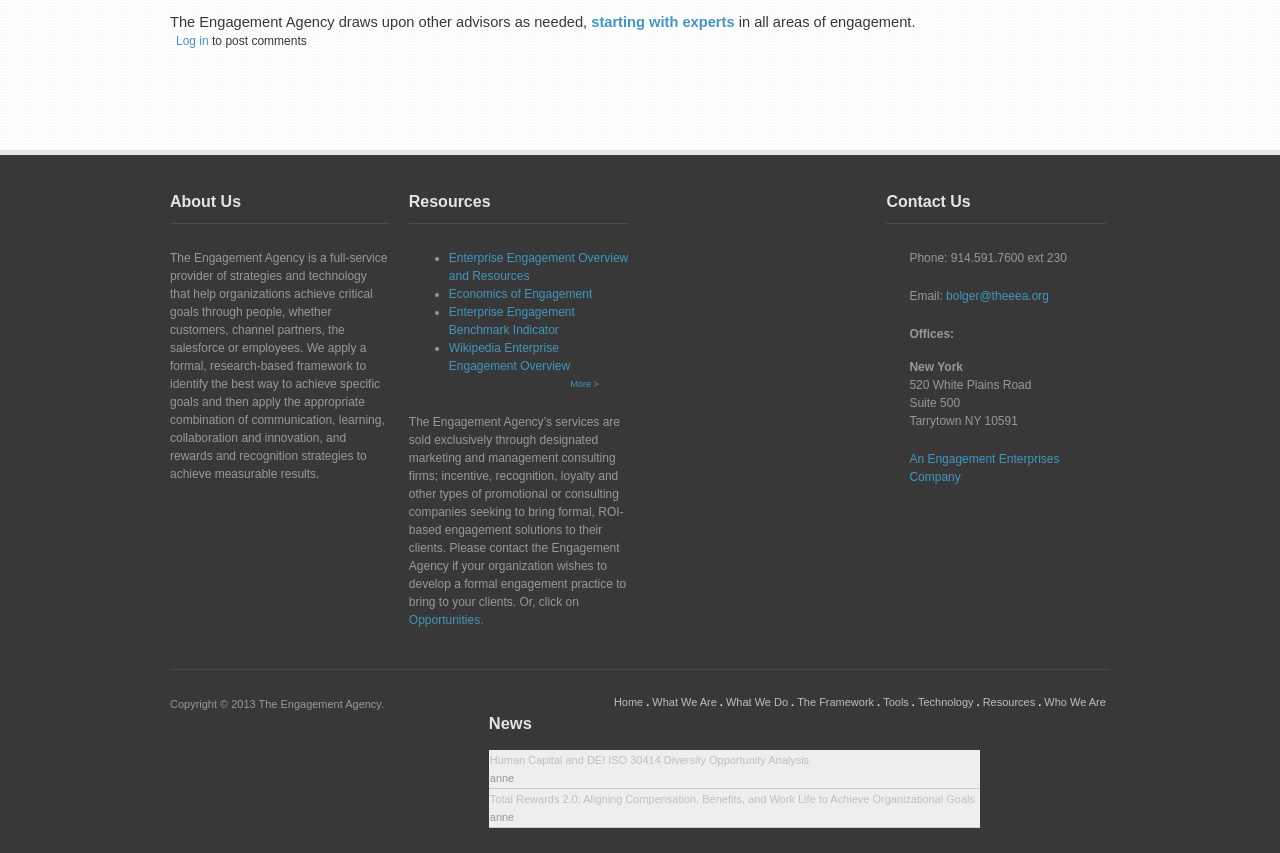Locate the UI element described as follows: "Log in". Return the bounding box coordinates as four float numbers between 0 and 1 in the order [left, top, right, bottom].

[0.138, 0.04, 0.163, 0.056]